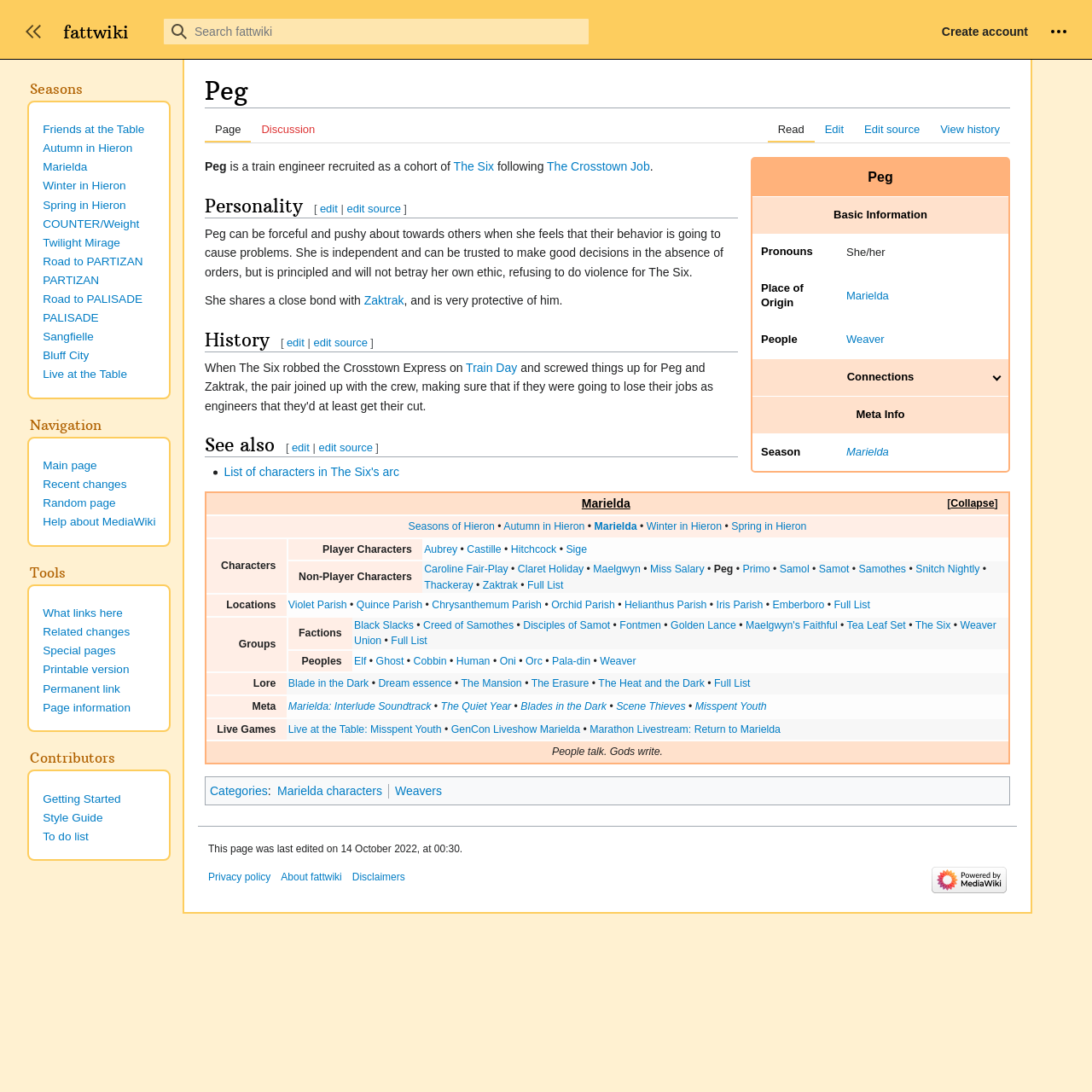Highlight the bounding box coordinates of the element that should be clicked to carry out the following instruction: "Go to the main page". The coordinates must be given as four float numbers ranging from 0 to 1, i.e., [left, top, right, bottom].

[0.039, 0.42, 0.089, 0.432]